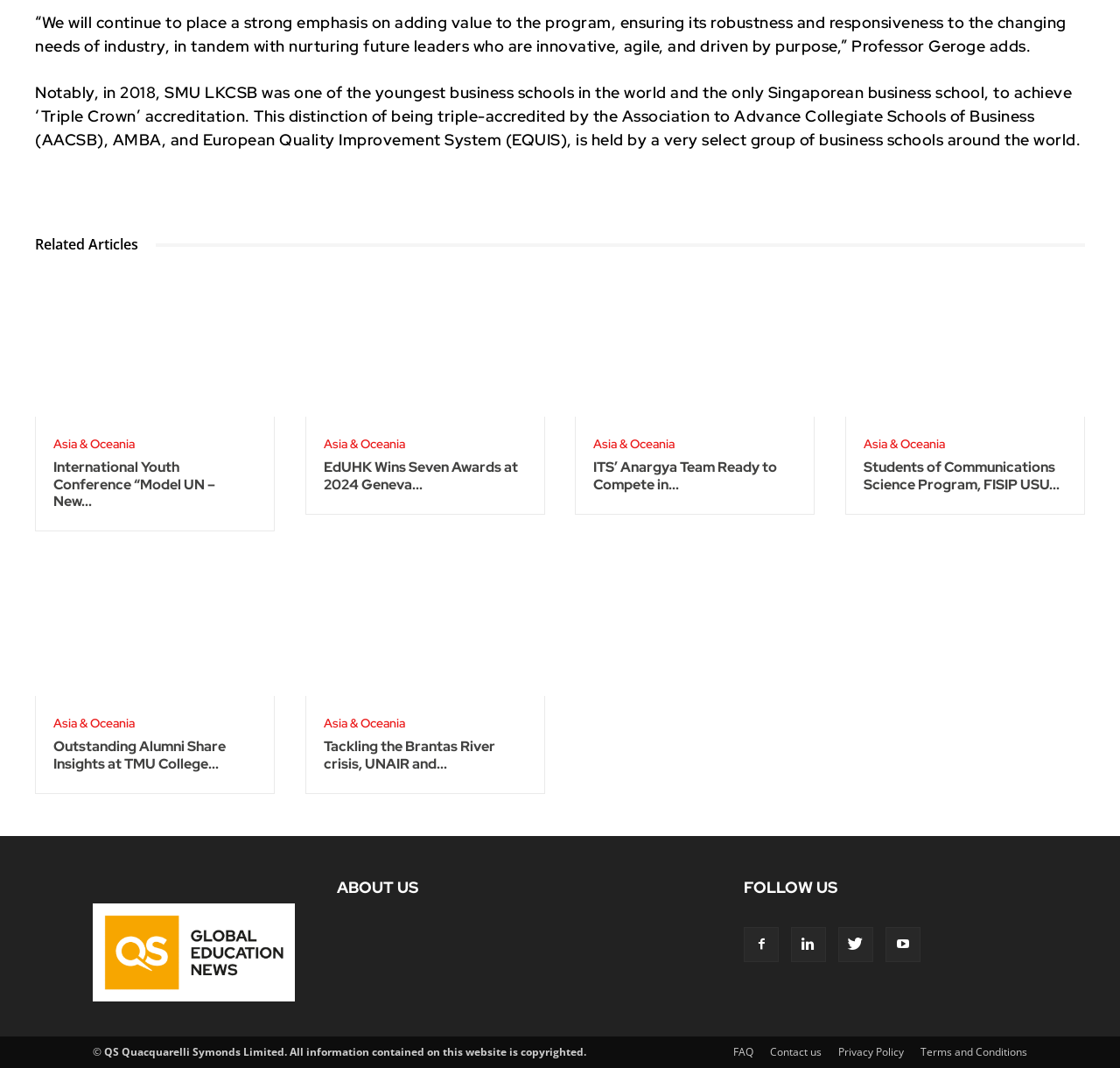Pinpoint the bounding box coordinates of the clickable element needed to complete the instruction: "Read about SMU LKCSB's achievements". The coordinates should be provided as four float numbers between 0 and 1: [left, top, right, bottom].

[0.031, 0.077, 0.965, 0.14]